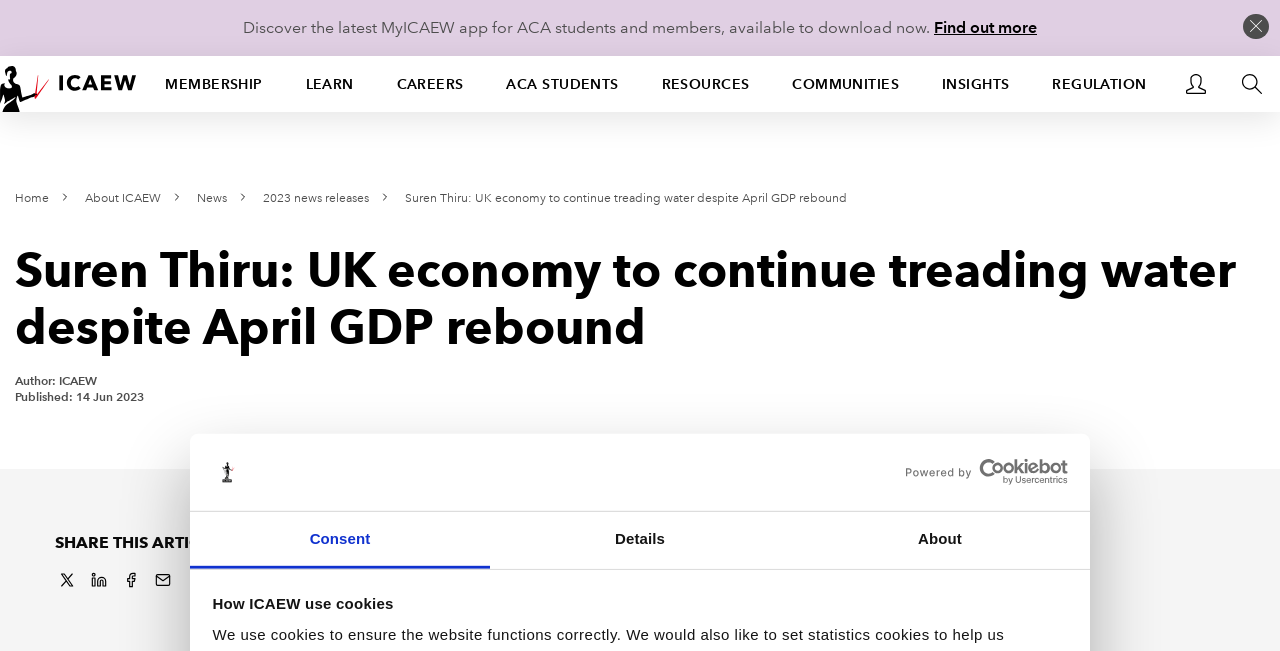Please study the image and answer the question comprehensively:
What is the name of the organization that released the UK GDP figures?

I found the answer by reading the text 'Suren Thiru, Economics Director at ICAEW, responded to the UK GDP figures for April 2023, released by the Office for National Statistics today...' which mentions the organization that released the UK GDP figures.